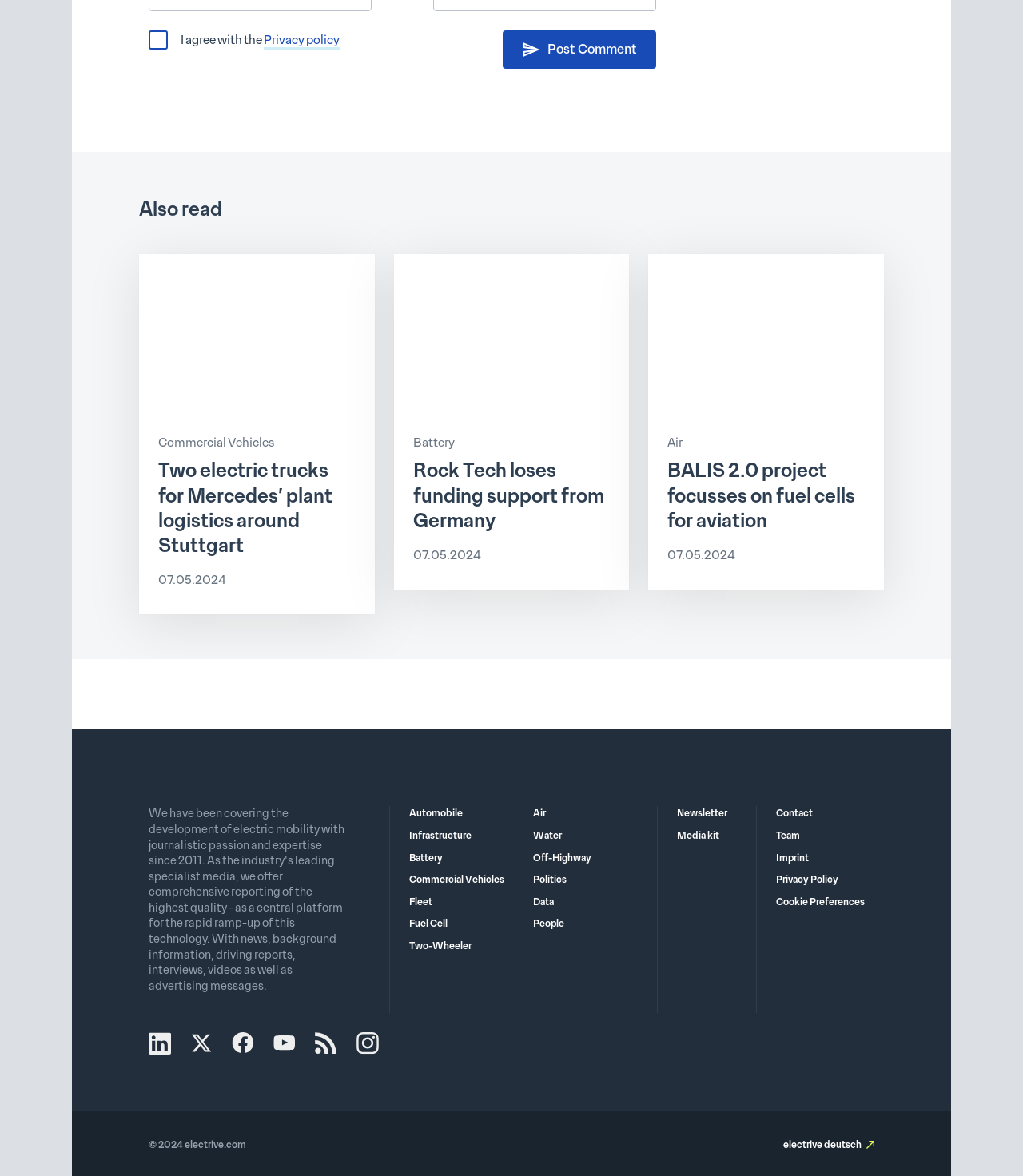Locate the bounding box of the UI element described in the following text: "aria-label="Open search"".

None